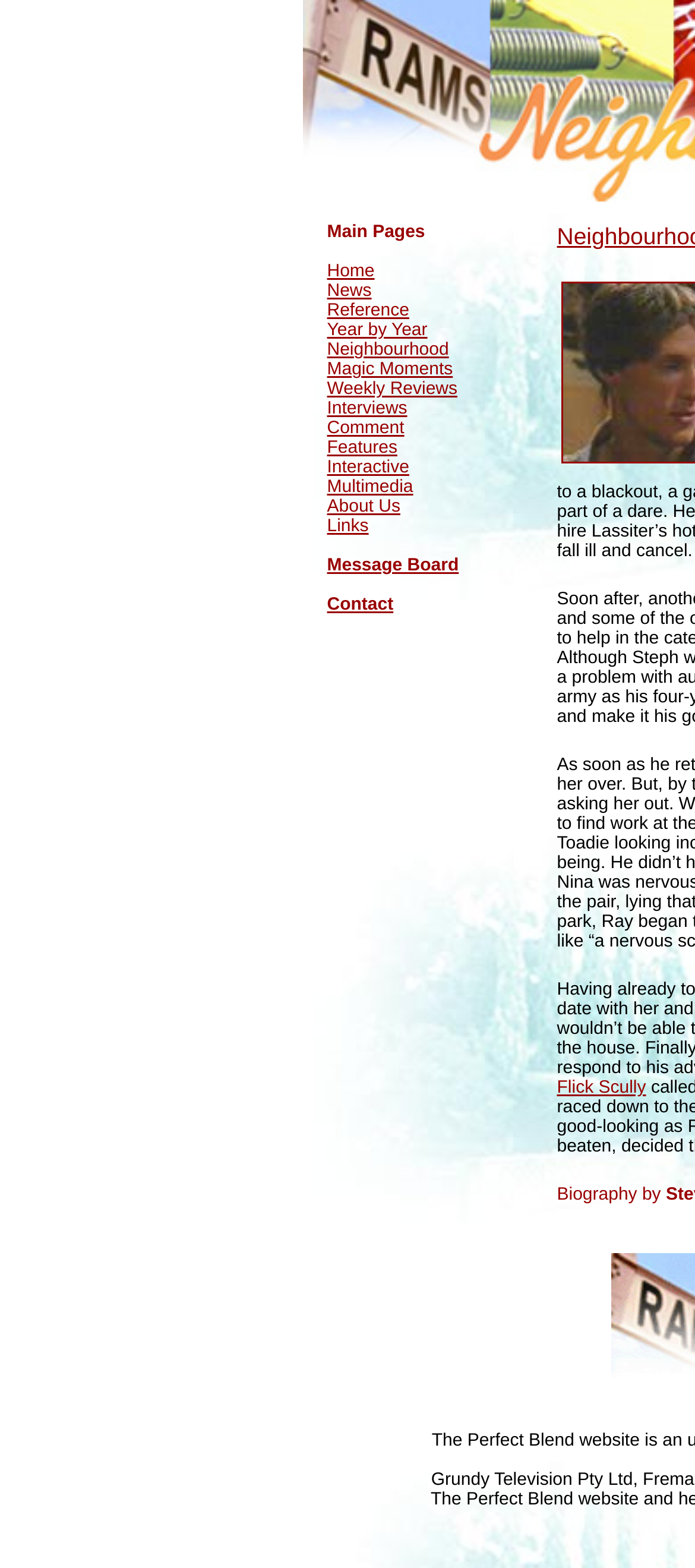Is there a biography section on the webpage?
Please answer the question with a detailed and comprehensive explanation.

I found a section with the text 'Biography by' which suggests that there is a biography section on the webpage.